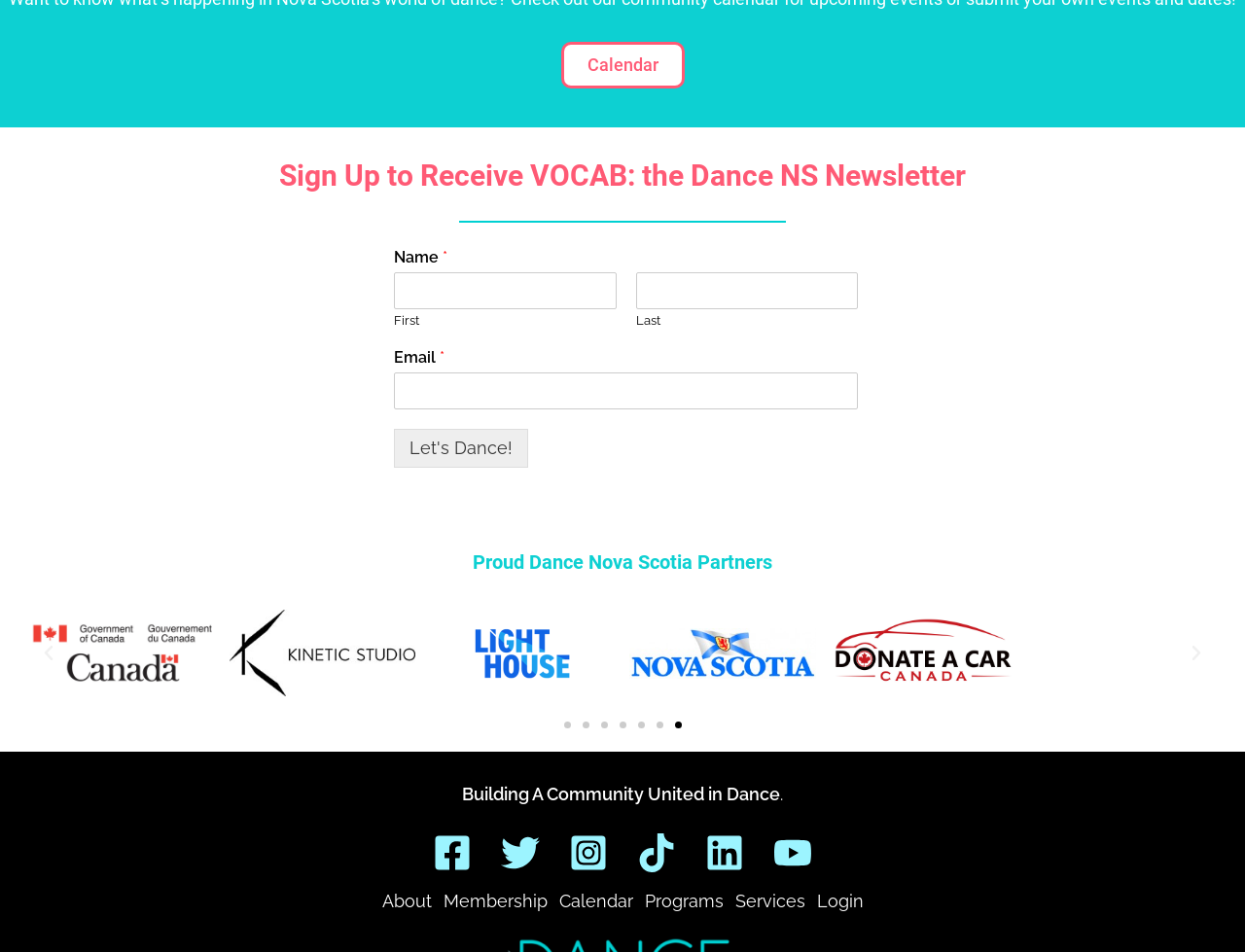Identify the bounding box coordinates for the element that needs to be clicked to fulfill this instruction: "Click the 'Let's Dance!' button". Provide the coordinates in the format of four float numbers between 0 and 1: [left, top, right, bottom].

[0.316, 0.451, 0.424, 0.492]